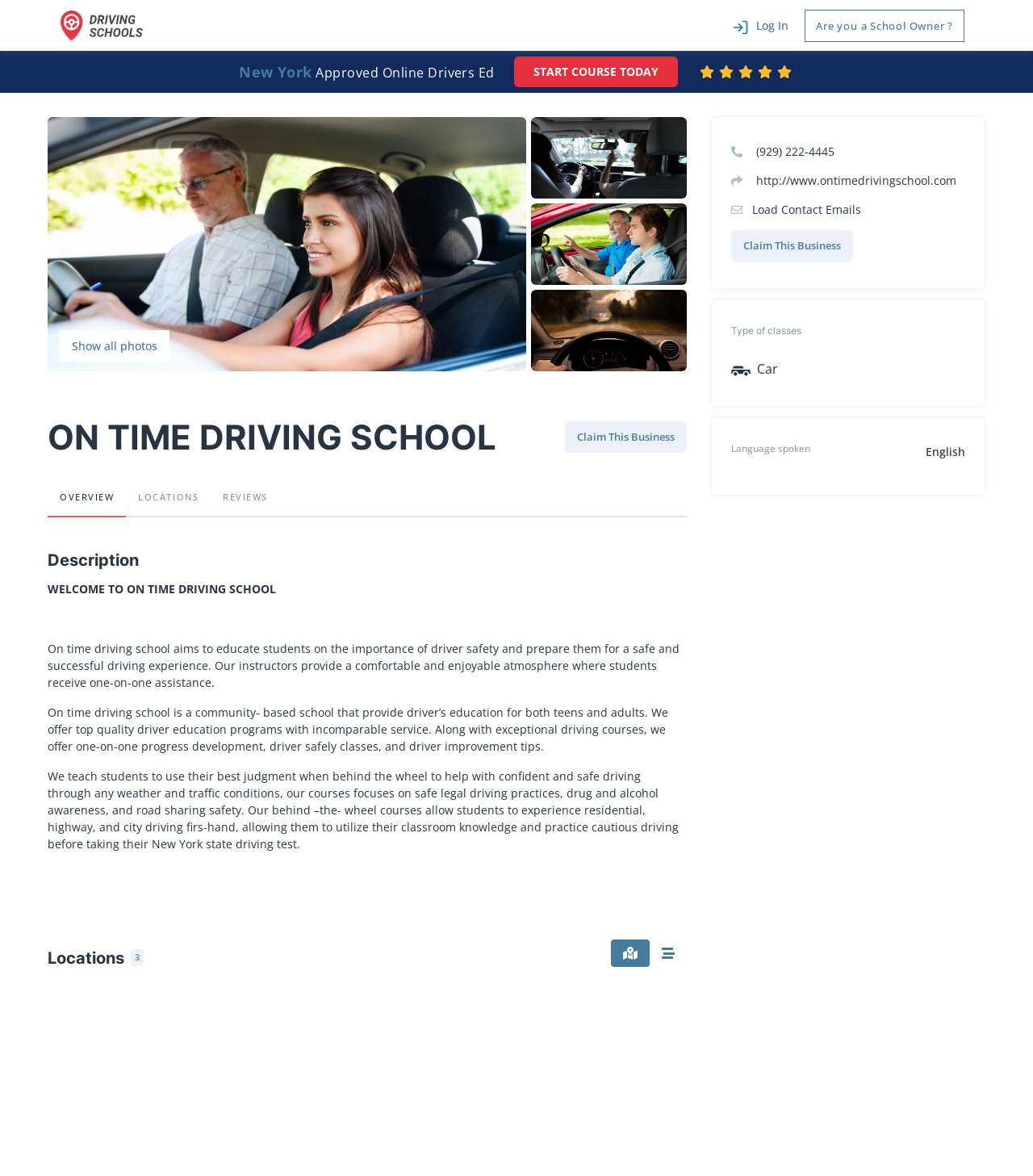Determine the bounding box coordinates of the clickable region to carry out the instruction: "Click the 'Log In' button".

[0.71, 0.015, 0.763, 0.028]